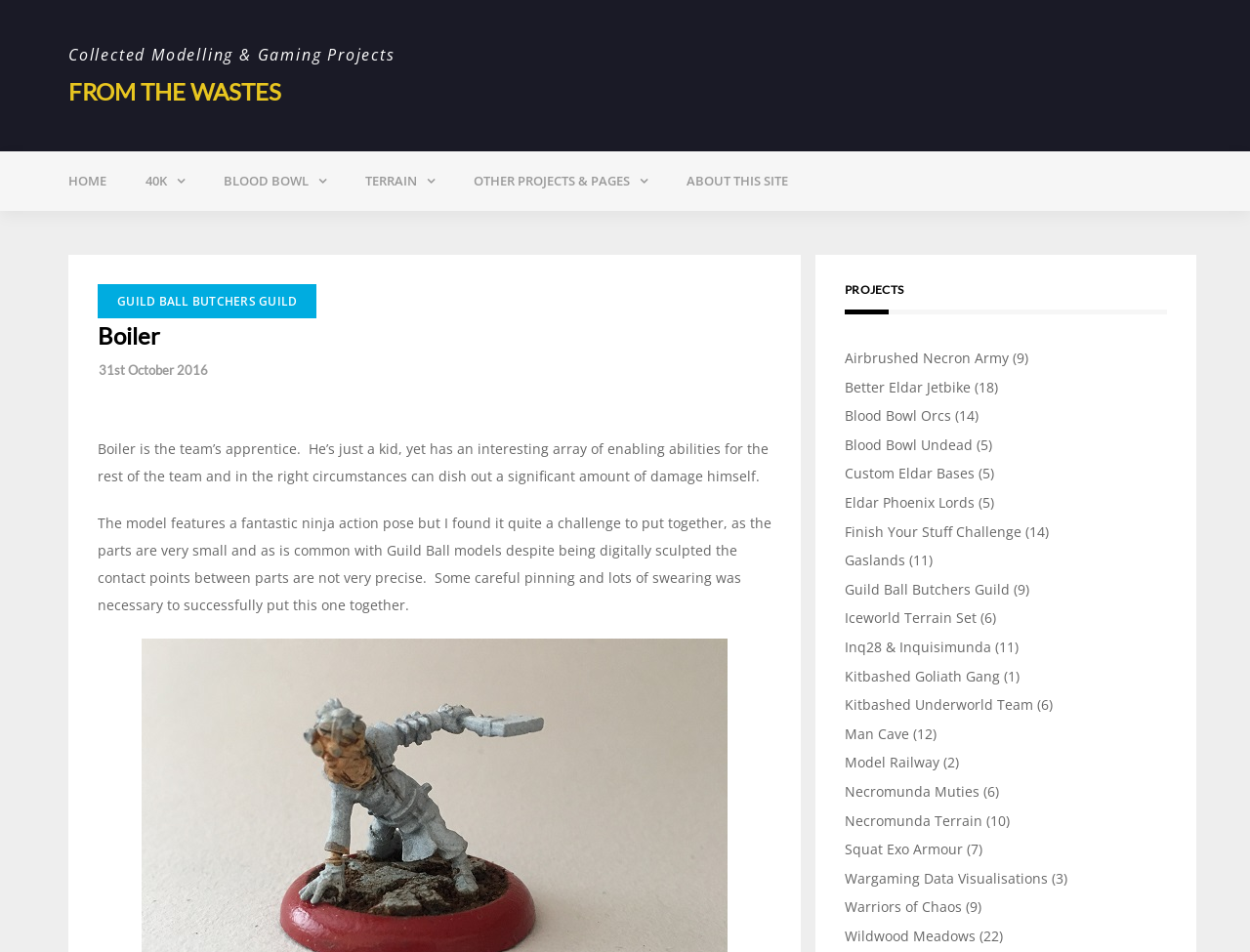Articulate a detailed summary of the webpage's content and design.

This webpage is about a team's apprentice named Boiler, who has an array of enabling abilities and can deal significant damage. The page is divided into several sections. At the top, there is a navigation menu with links to "HOME", "40K", "BLOOD BOWL", "TERRAIN", "OTHER PROJECTS & PAGES", and "ABOUT THIS SITE". Below the navigation menu, there is a header section with the title "Collected Modelling & Gaming Projects" and a link to "FROM THE WASTES".

The main content of the page is divided into two columns. The left column has a heading "Boiler" and a subheading "- 31st October 2016". Below the heading, there is a paragraph describing Boiler's abilities and a challenge the author faced while assembling the model. There is also a link to "GUILD BALL BUTCHERS GUILD" and a time stamp "31st October 2016".

The right column has a heading "PROJECTS" and lists 20 project links with corresponding numbers in parentheses. The projects include "Airbrushed Necron Army", "Better Eldar Jetbike", "Blood Bowl Orcs", and many others. Each project link has a number in parentheses, indicating the number of items or posts related to that project.

Overall, the webpage appears to be a personal blog or portfolio showcasing the author's modeling and gaming projects, with a focus on Boiler, a team's apprentice.